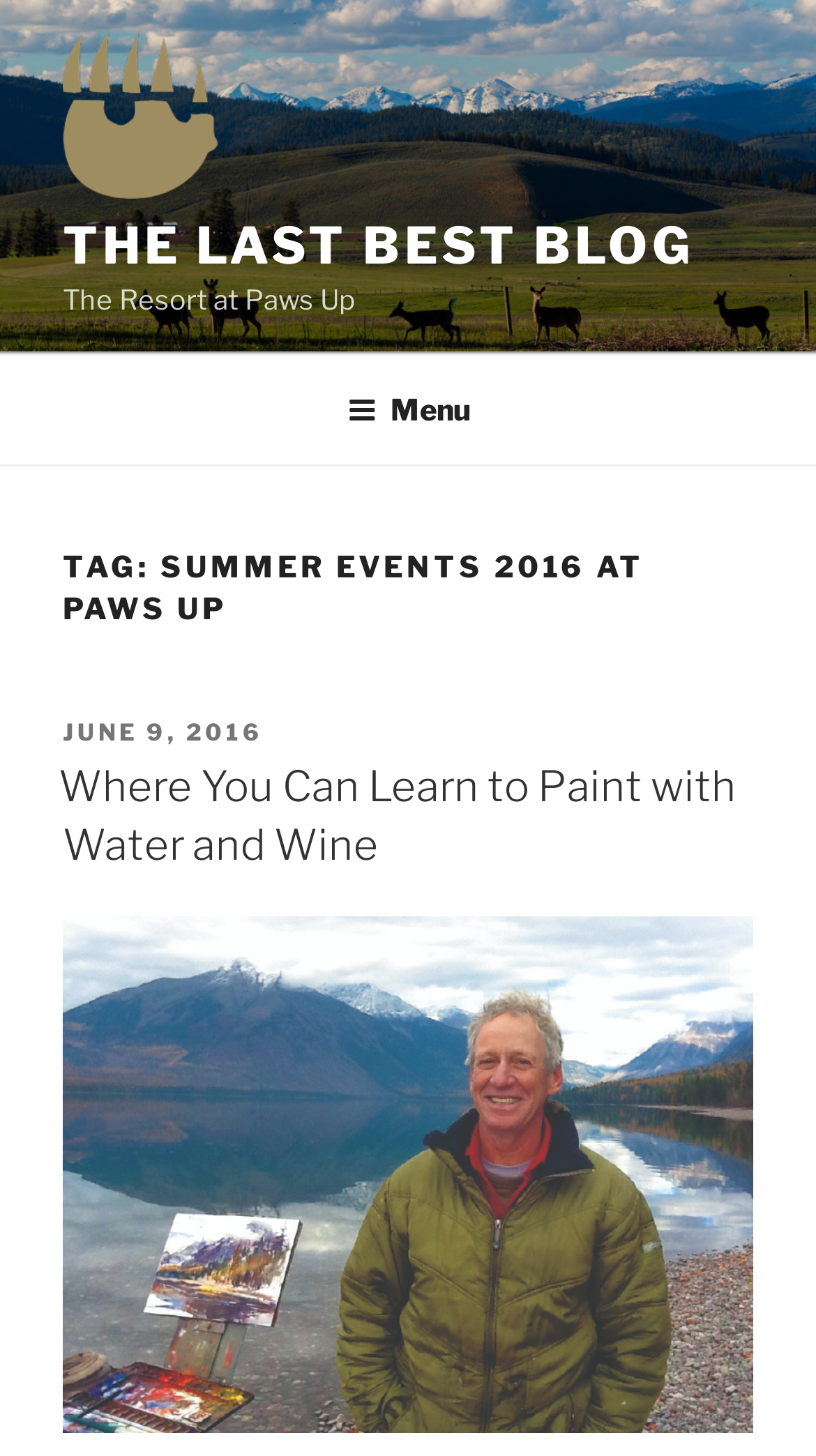Kindly respond to the following question with a single word or a brief phrase: 
What is the topic of the blog post?

Summer events 2016 at Paws Up